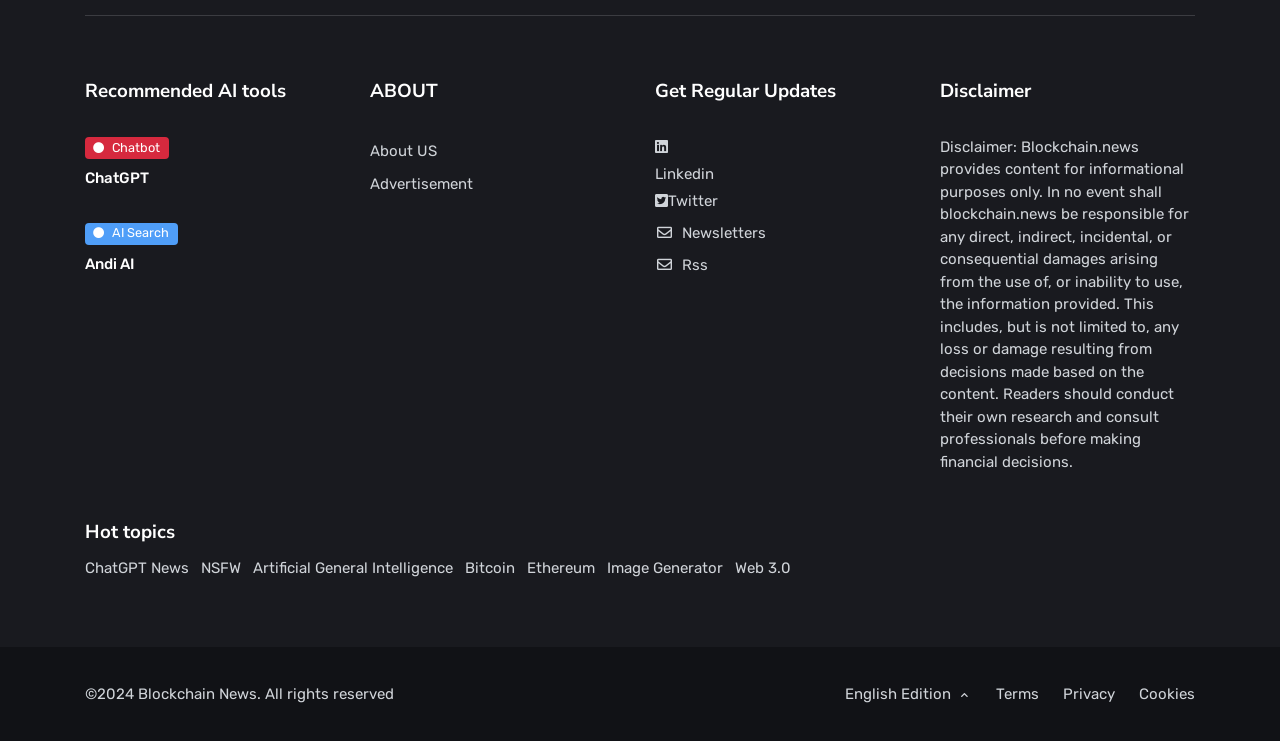Could you highlight the region that needs to be clicked to execute the instruction: "Follow on Twitter"?

[0.512, 0.25, 0.711, 0.294]